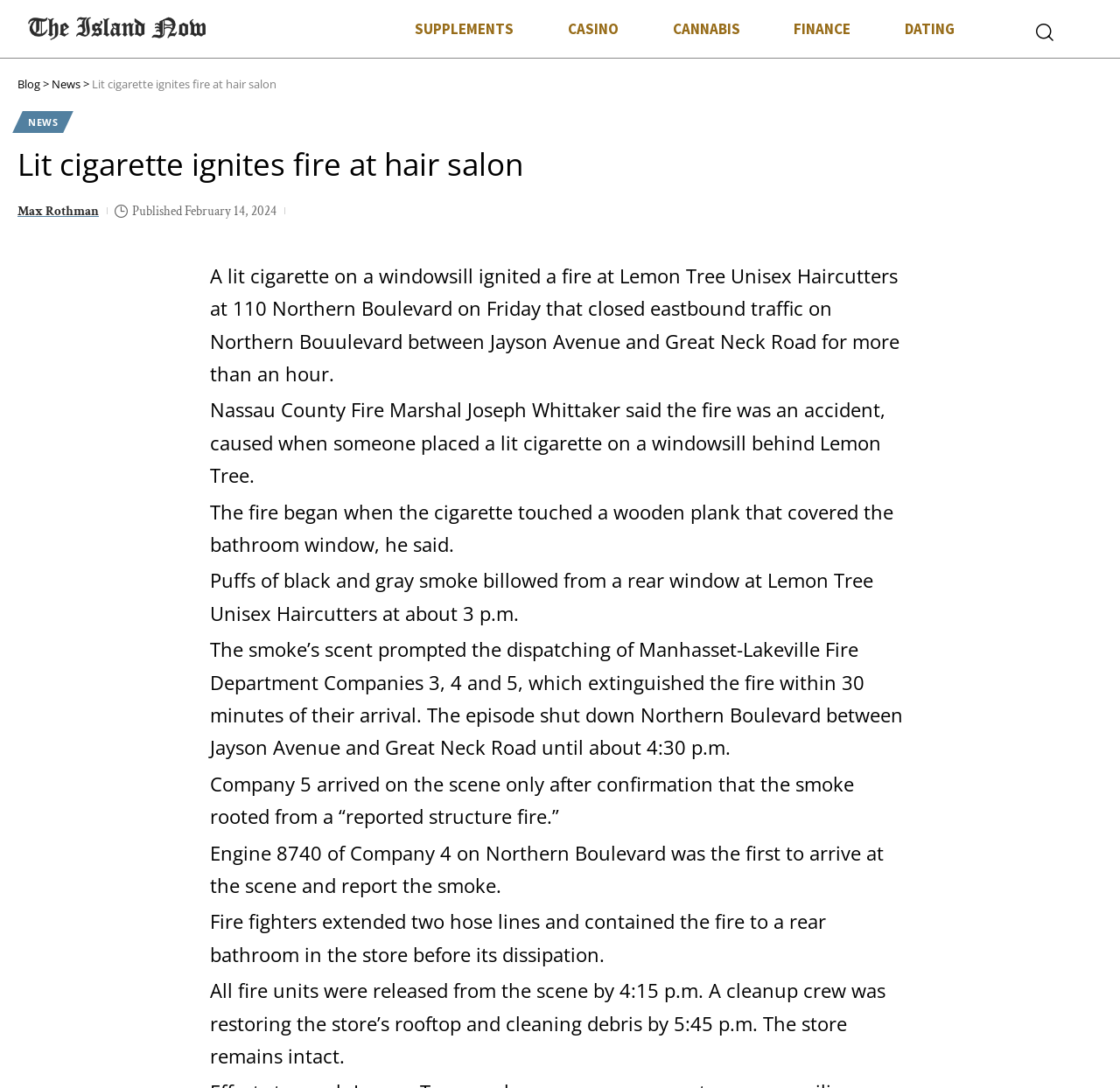Find the bounding box coordinates of the clickable region needed to perform the following instruction: "Click on the 'Blog' link". The coordinates should be provided as four float numbers between 0 and 1, i.e., [left, top, right, bottom].

[0.016, 0.07, 0.036, 0.084]